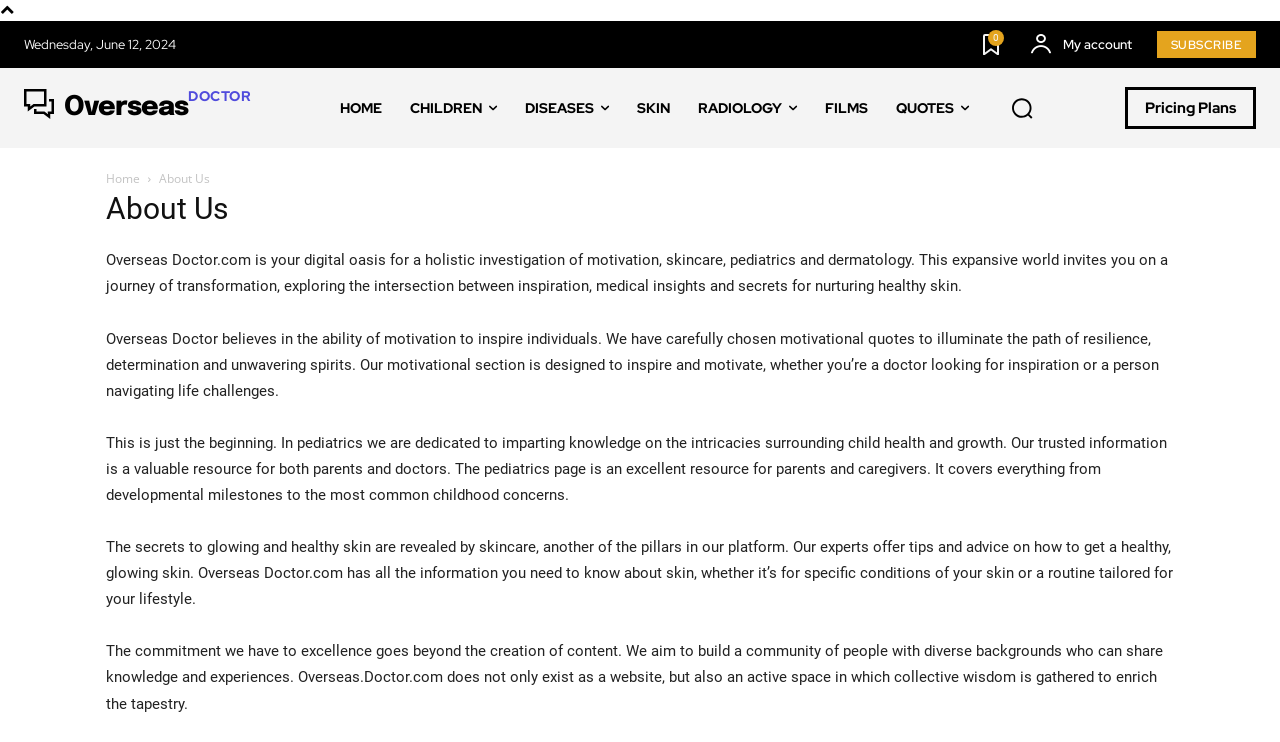Please find the bounding box coordinates of the element that you should click to achieve the following instruction: "Read about pediatrics". The coordinates should be presented as four float numbers between 0 and 1: [left, top, right, bottom].

[0.083, 0.585, 0.912, 0.679]